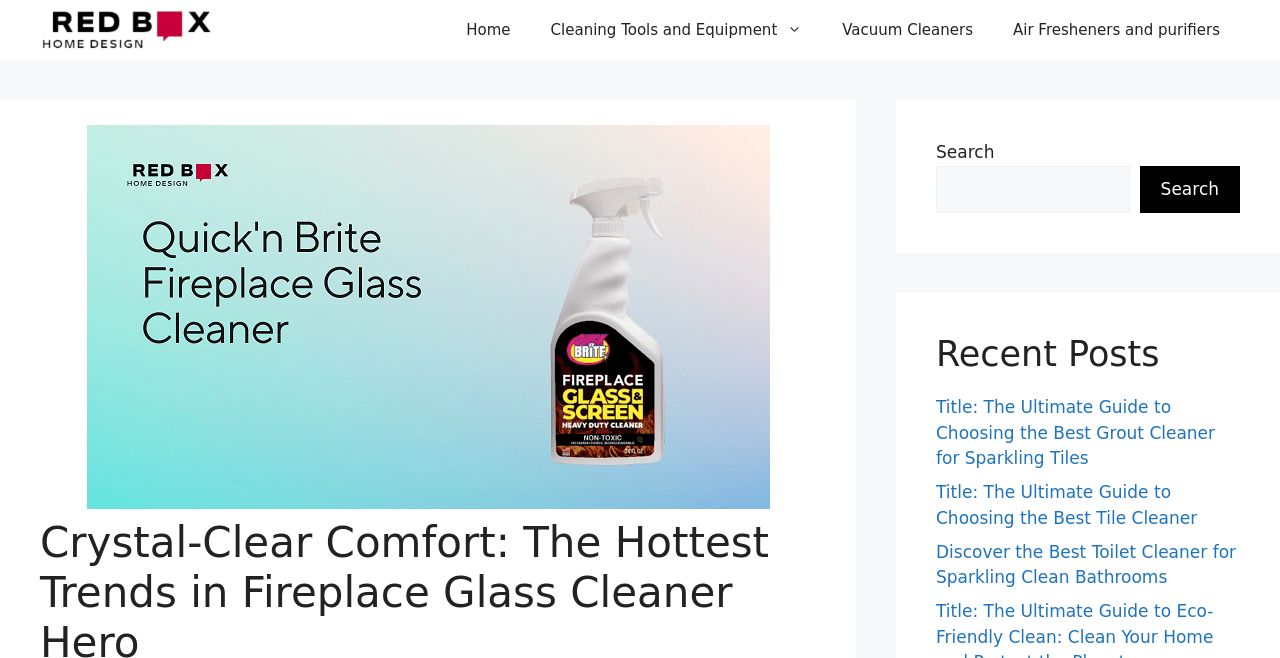How many recent posts are displayed on the page?
Answer the question in as much detail as possible.

I counted the number of links in the 'Recent Posts' section, which are labeled as 'Title: ...', and found that there are three recent posts displayed on the page.